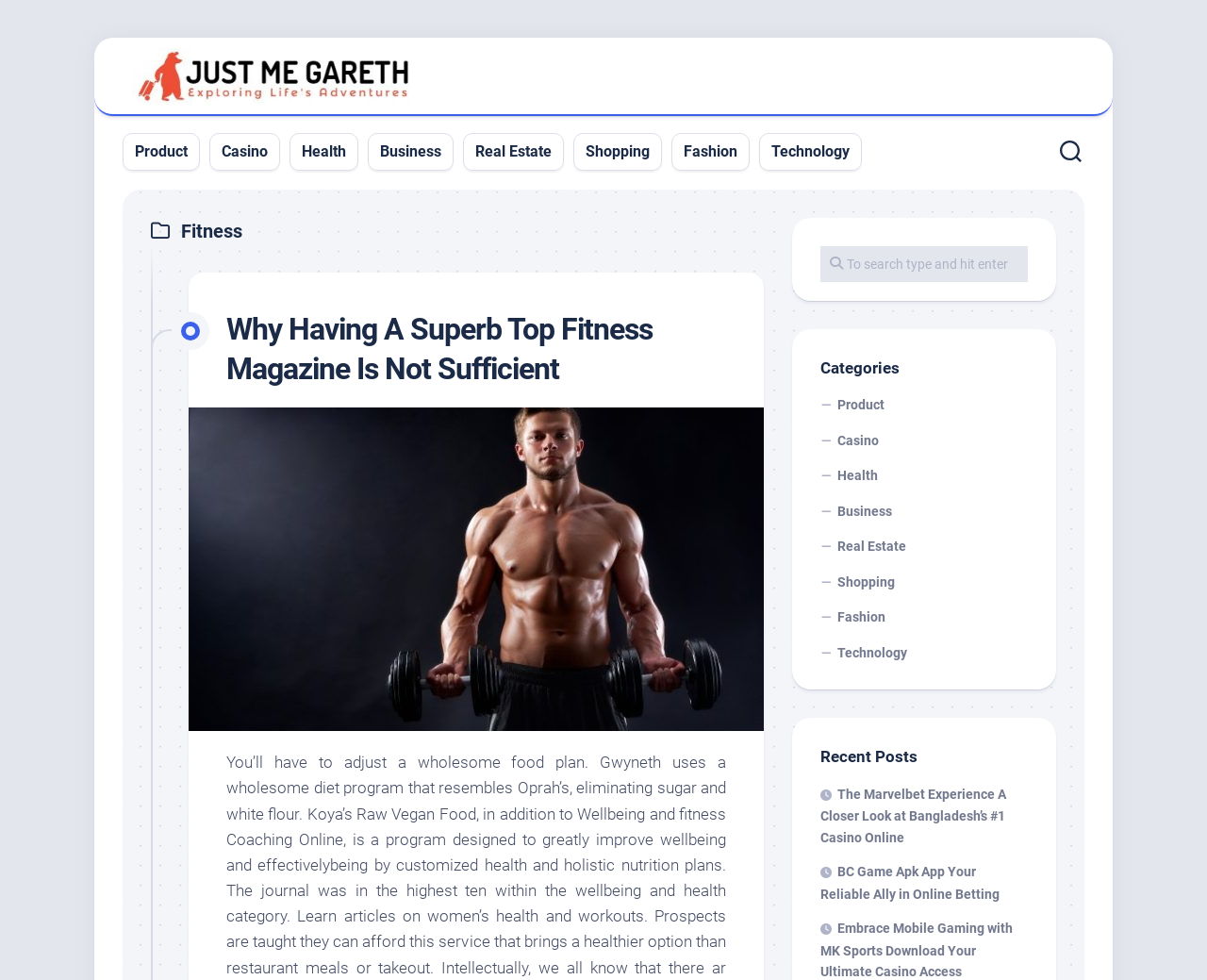Identify the bounding box coordinates of the region I need to click to complete this instruction: "Check the 'Recent Posts'".

[0.68, 0.762, 0.852, 0.783]